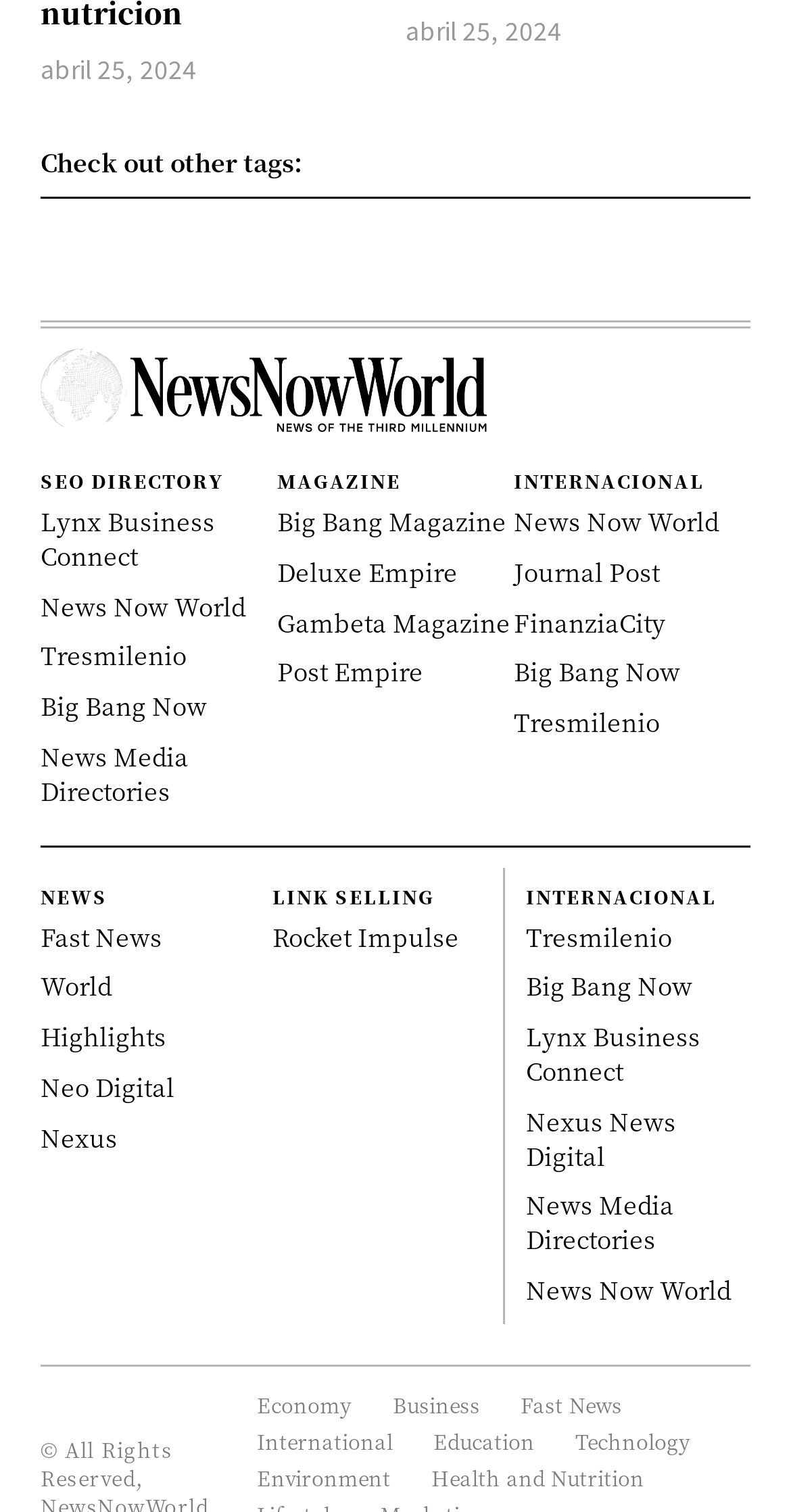Determine the bounding box coordinates of the clickable element to complete this instruction: "Check out News Now World". Provide the coordinates in the format of four float numbers between 0 and 1, [left, top, right, bottom].

[0.65, 0.333, 0.909, 0.355]